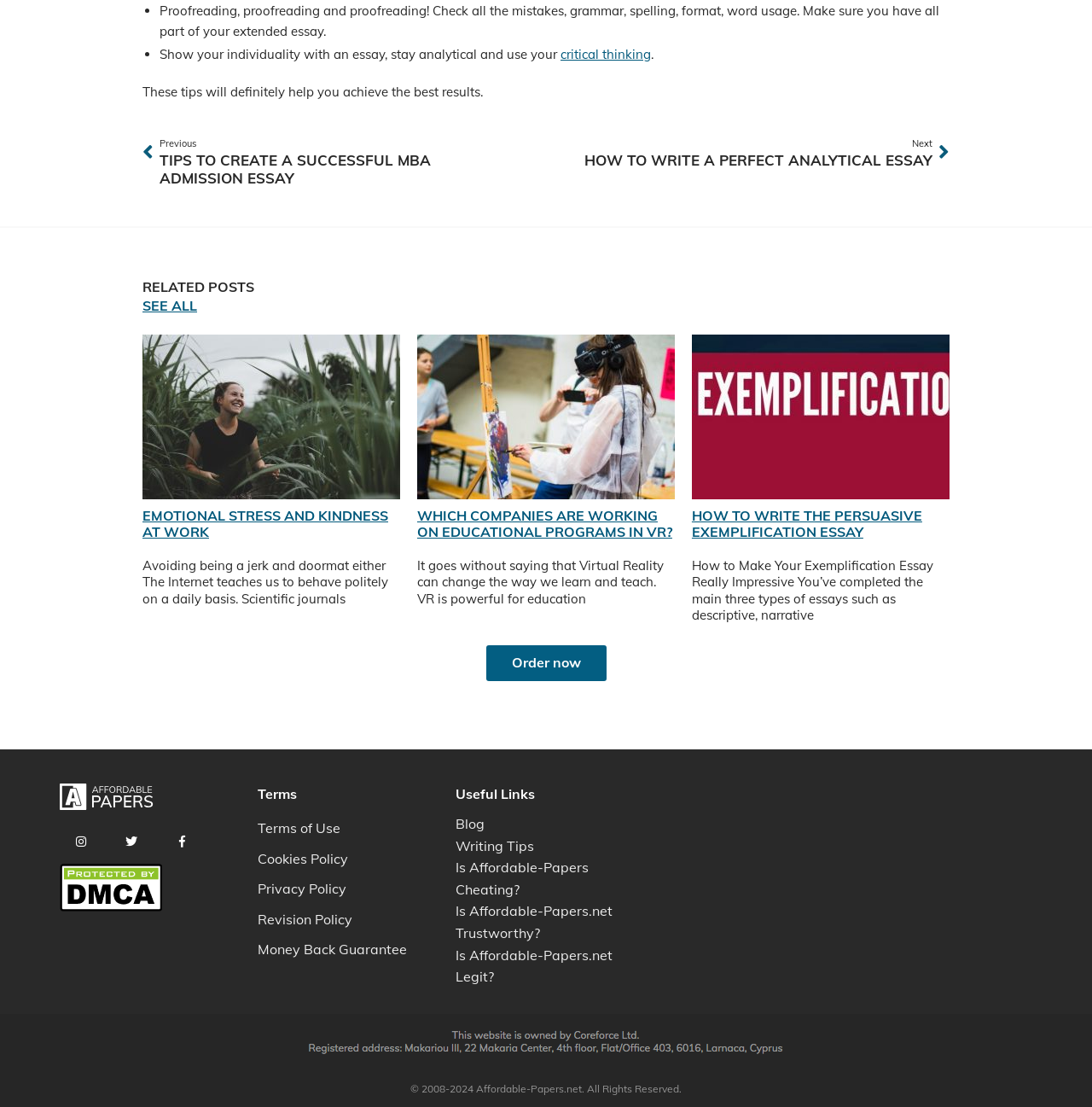Using the provided description: "See all", find the bounding box coordinates of the corresponding UI element. The output should be four float numbers between 0 and 1, in the format [left, top, right, bottom].

[0.13, 0.268, 0.18, 0.284]